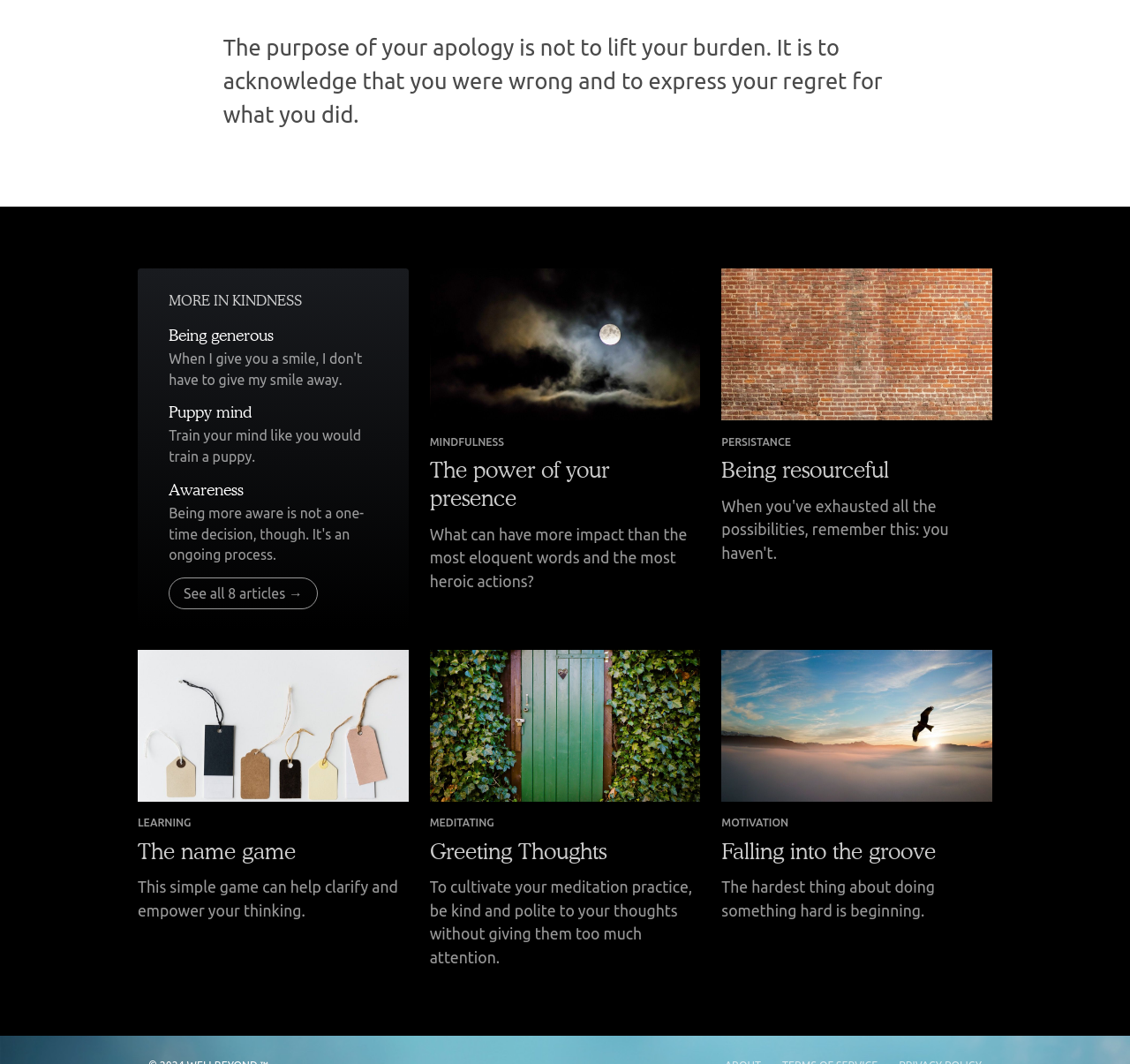Find the bounding box coordinates corresponding to the UI element with the description: "Kindness". The coordinates should be formatted as [left, top, right, bottom], with values as floats between 0 and 1.

[0.206, 0.274, 0.267, 0.291]